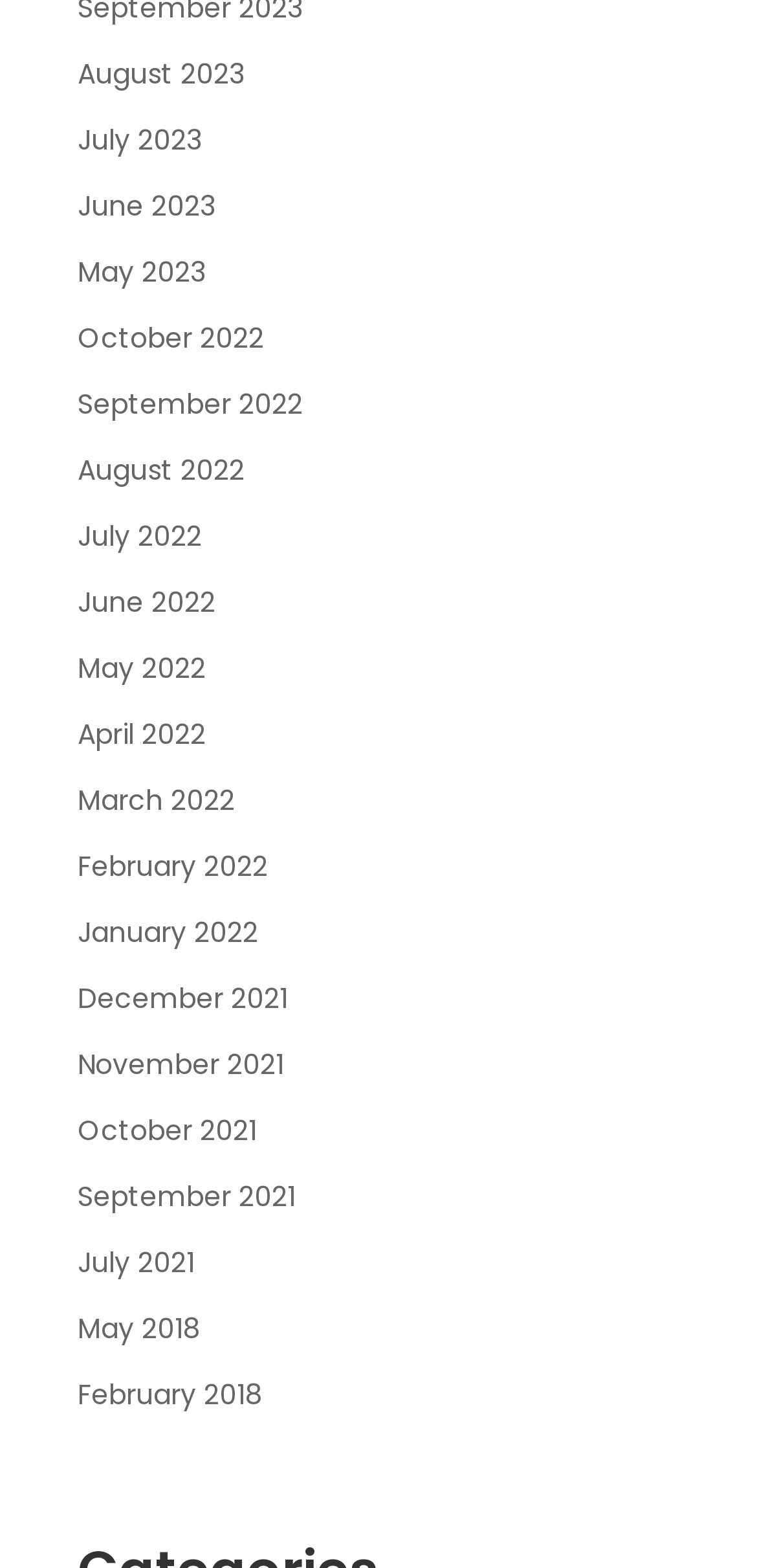Please locate the clickable area by providing the bounding box coordinates to follow this instruction: "check July 2021".

[0.103, 0.784, 0.256, 0.826]